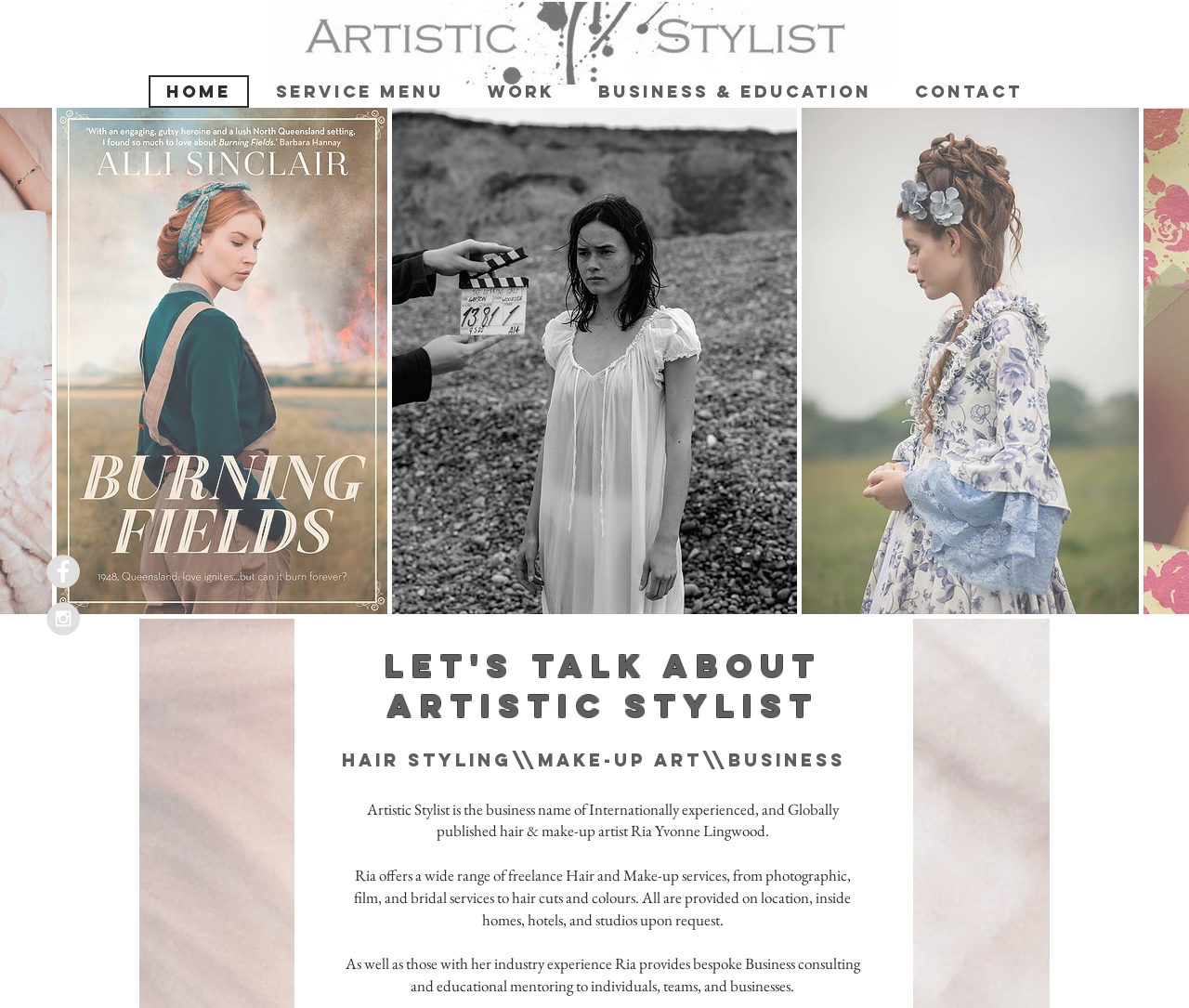Please give a succinct answer using a single word or phrase:
What type of content is presented in the iframe?

Unknown